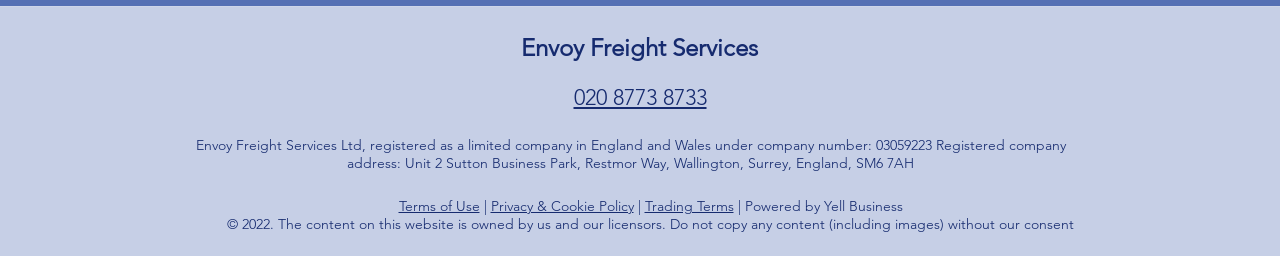What year is the website's content copyrighted?
Based on the image content, provide your answer in one word or a short phrase.

2022